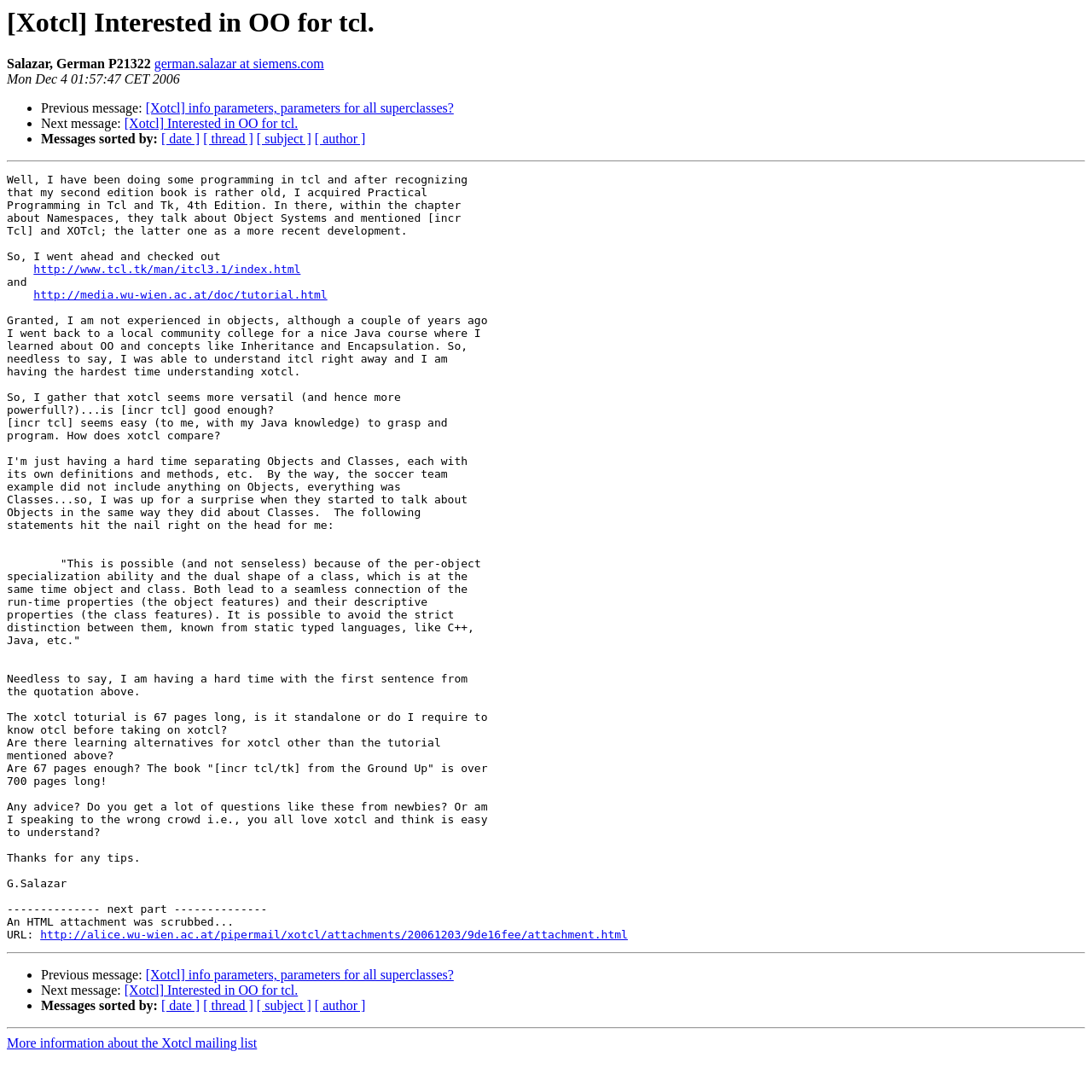Using details from the image, please answer the following question comprehensively:
What is the date of the message?

The date of the message is mentioned at the top of the page as 'Mon Dec 4 01:57:47 CET 2006'.